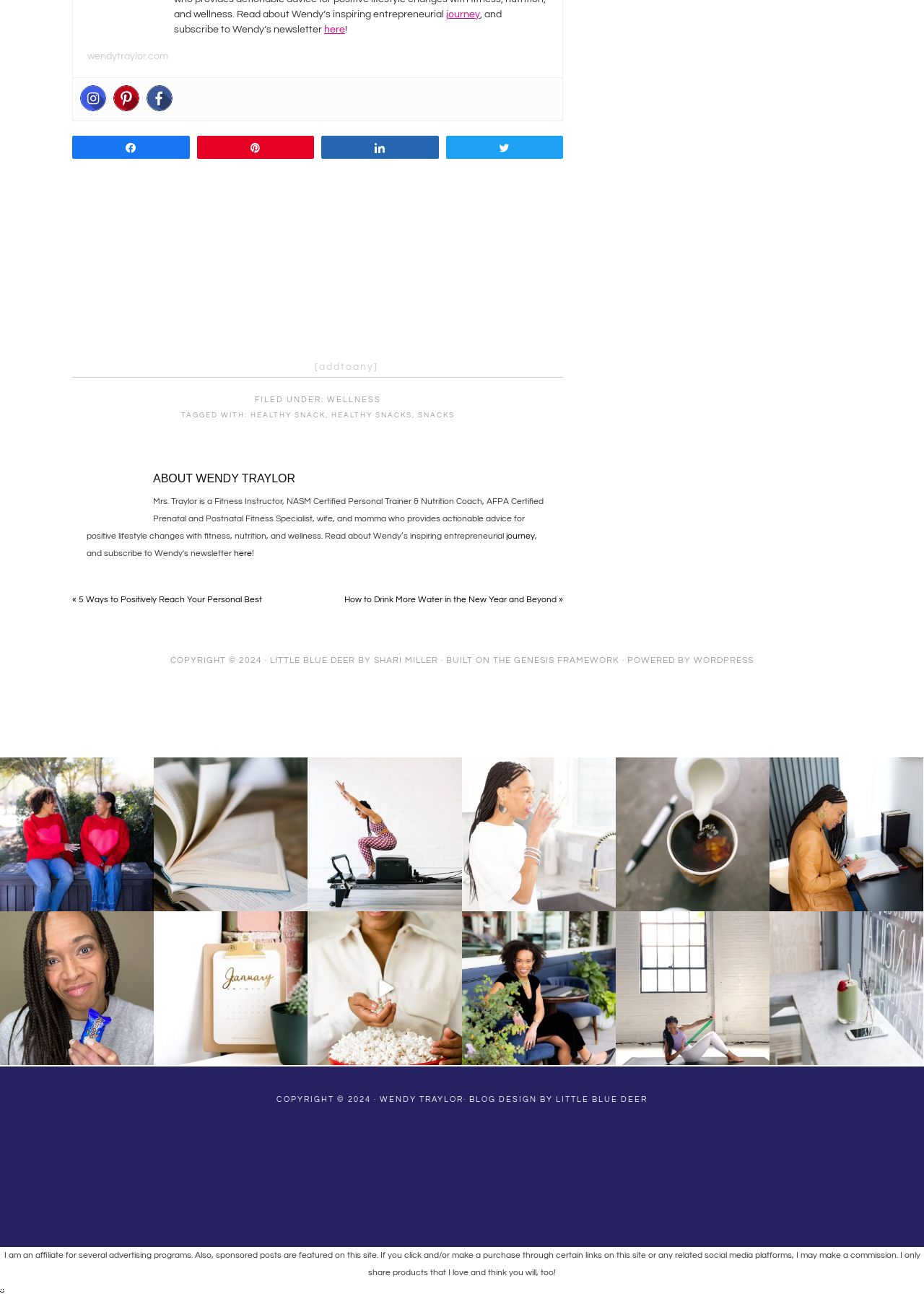Provide a short answer using a single word or phrase for the following question: 
What is the author's profession?

Nutrition coach